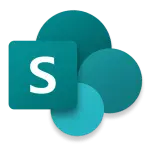Carefully examine the image and provide an in-depth answer to the question: What color are the geometric shapes in?

The geometric shapes in the logo, including the square and circles, are in varying shades of teal, which is a characteristic color of the SharePoint brand.